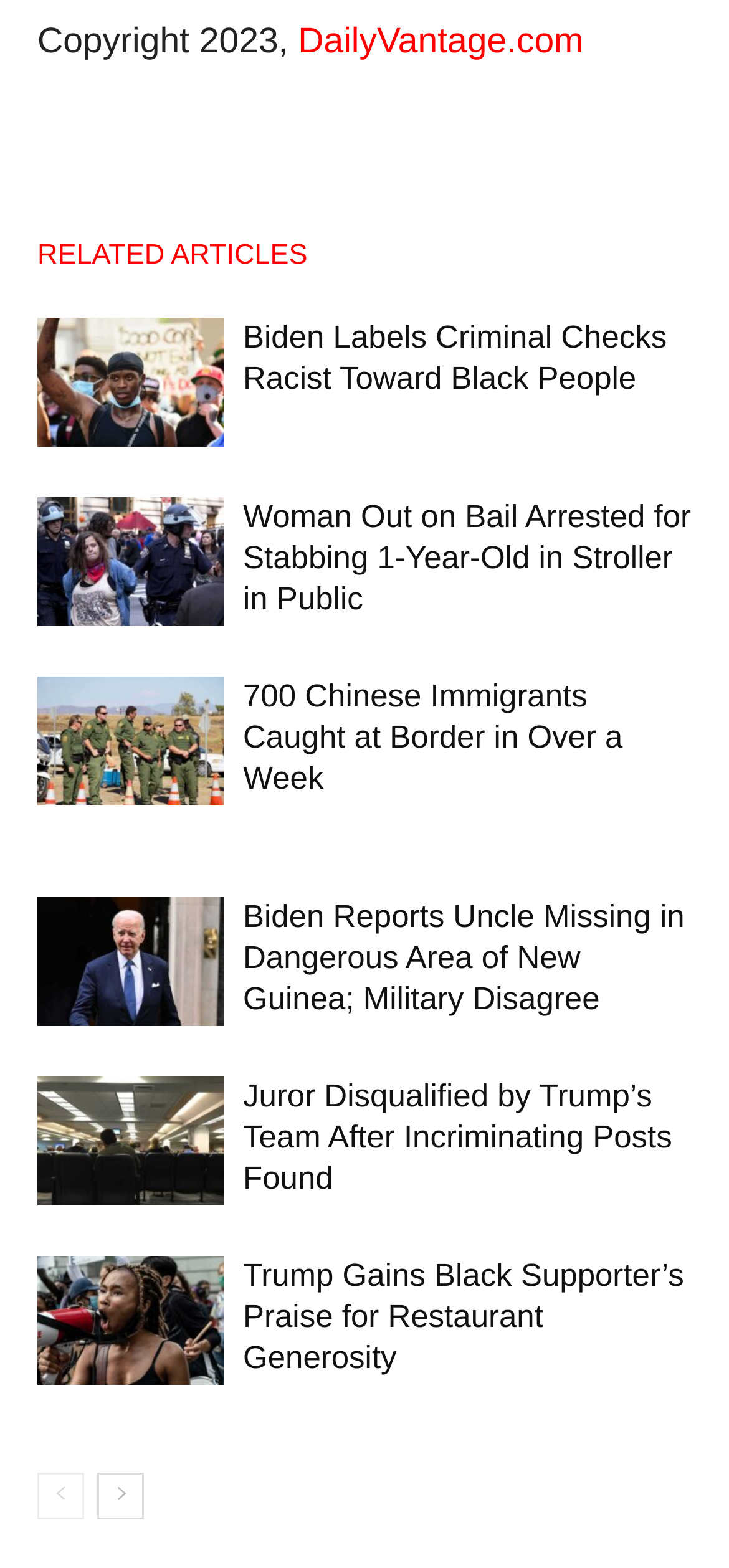Indicate the bounding box coordinates of the clickable region to achieve the following instruction: "Go to Resource Library."

None